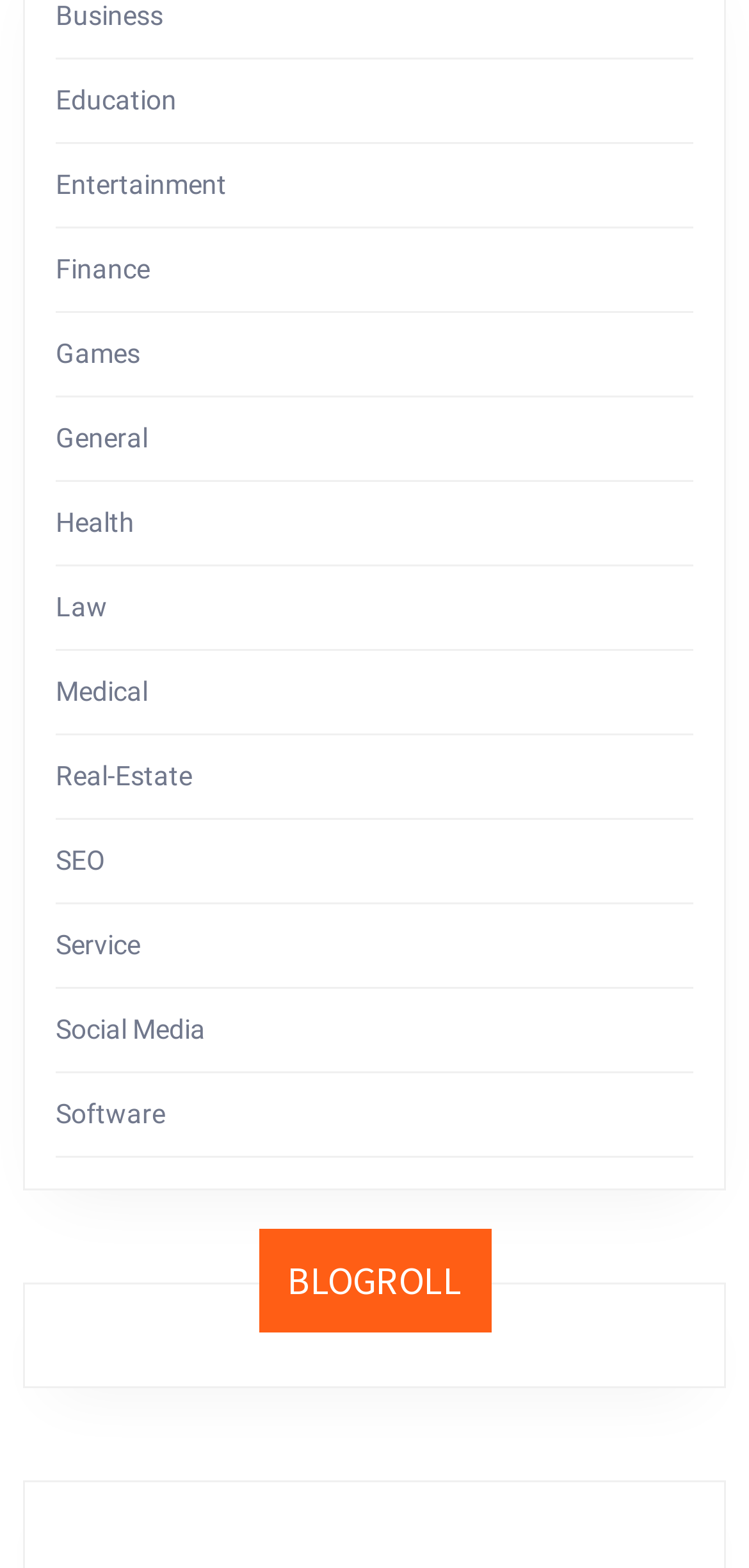Locate the coordinates of the bounding box for the clickable region that fulfills this instruction: "View Education".

[0.074, 0.054, 0.236, 0.073]